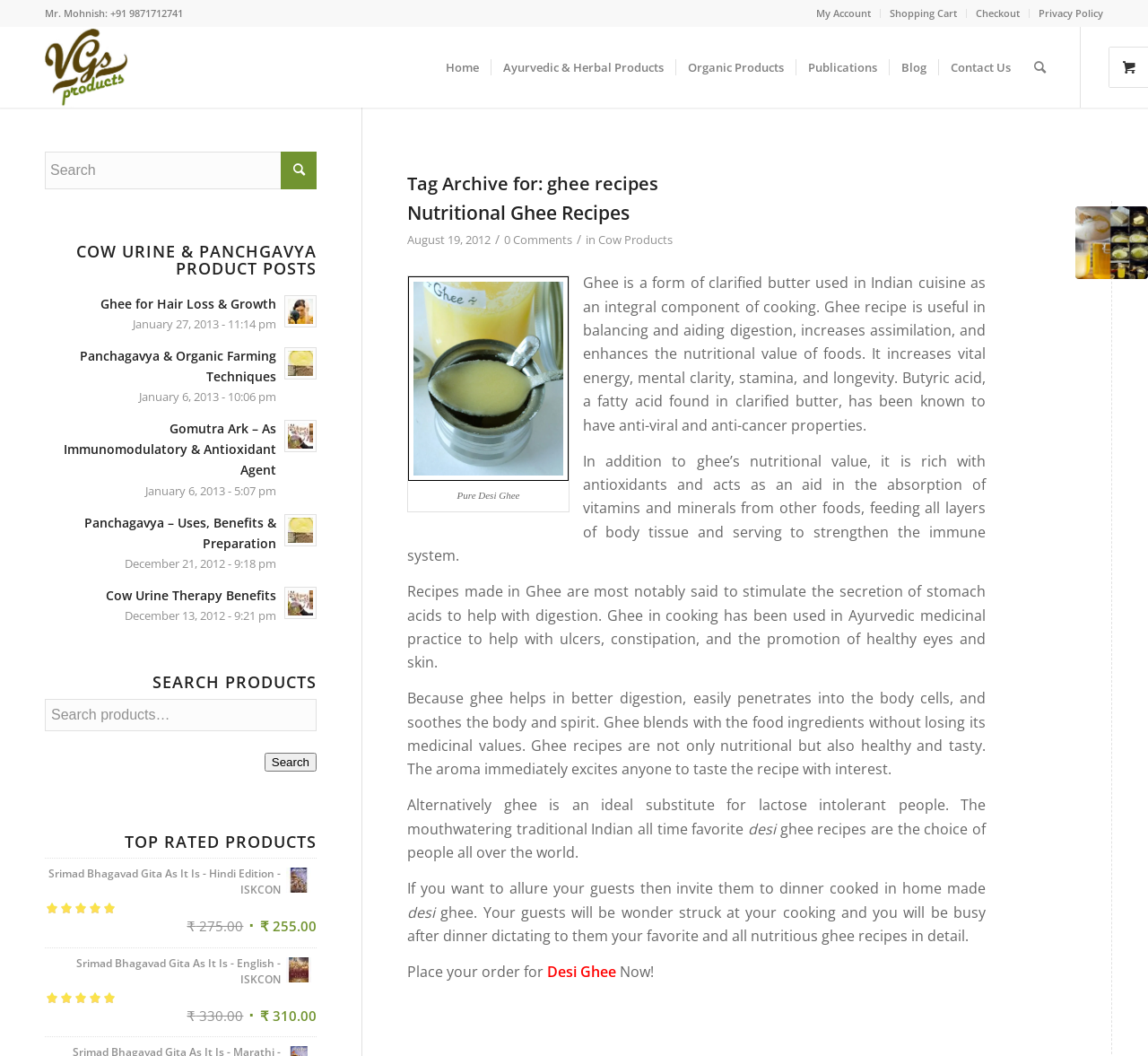What is the name of the product that can be ordered?
Look at the screenshot and respond with a single word or phrase.

Desi Ghee